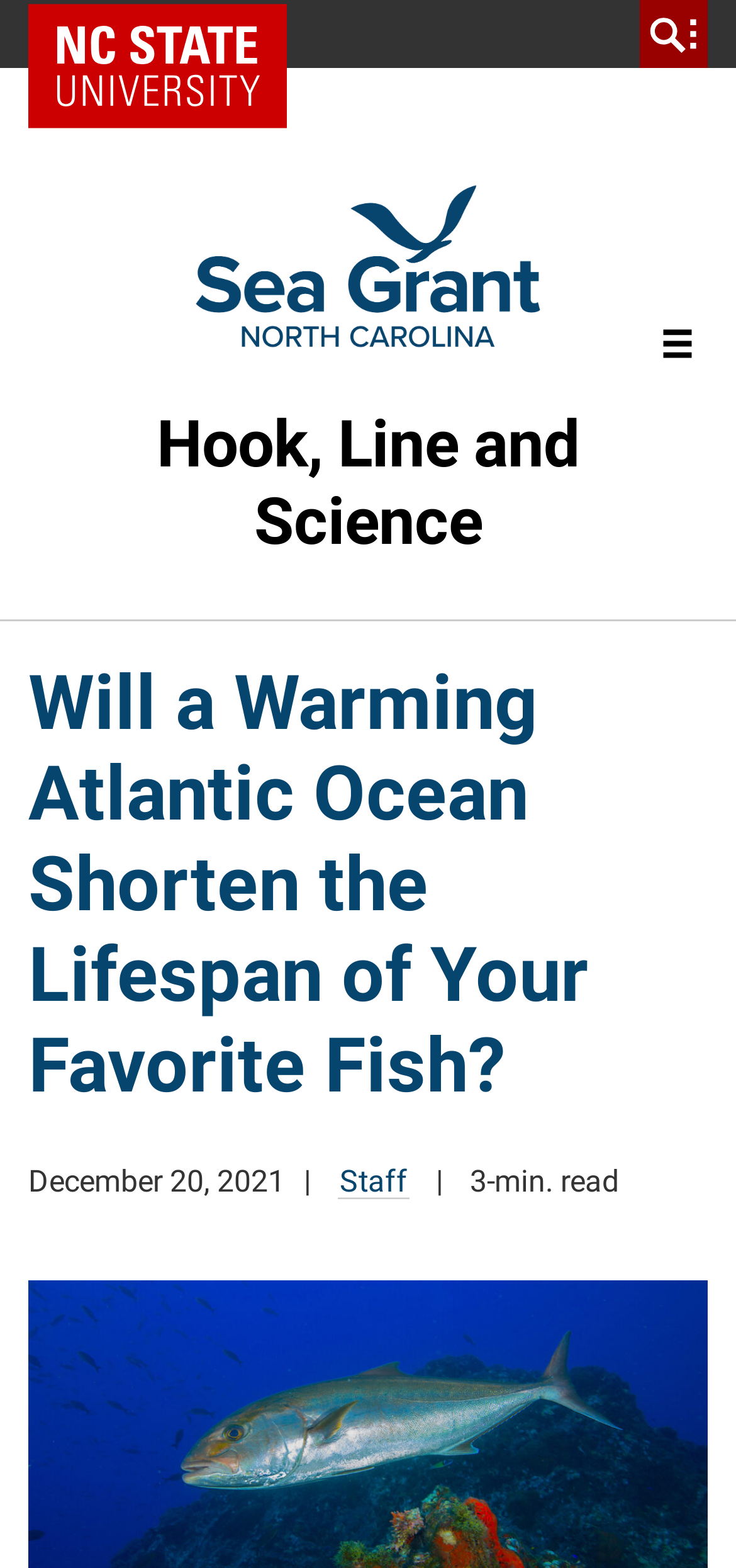Give a short answer to this question using one word or a phrase:
What is the estimated reading time?

3-min. read